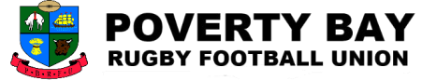Explain the image in detail, mentioning the main subjects and background elements.

The image features the logo of the Poverty Bay Rugby Football Union, prominently displaying the title "POVERTY BAY" in bold, uppercase letters, accompanied by the phrase "RUGBY FOOTBALL UNION." The logo is framed by a shield that contains various symbolic elements representing the region, including imagery of a ship, a sheep, and other local motifs, reflecting the cultural and historical significance of the area. The design combines traditional and modern elements, emphasizing the union's identity in New Zealand's rugby landscape. This branding not only serves as a visual representation of the organization but also fosters community pride and connection among rugby enthusiasts in the Poverty Bay region.